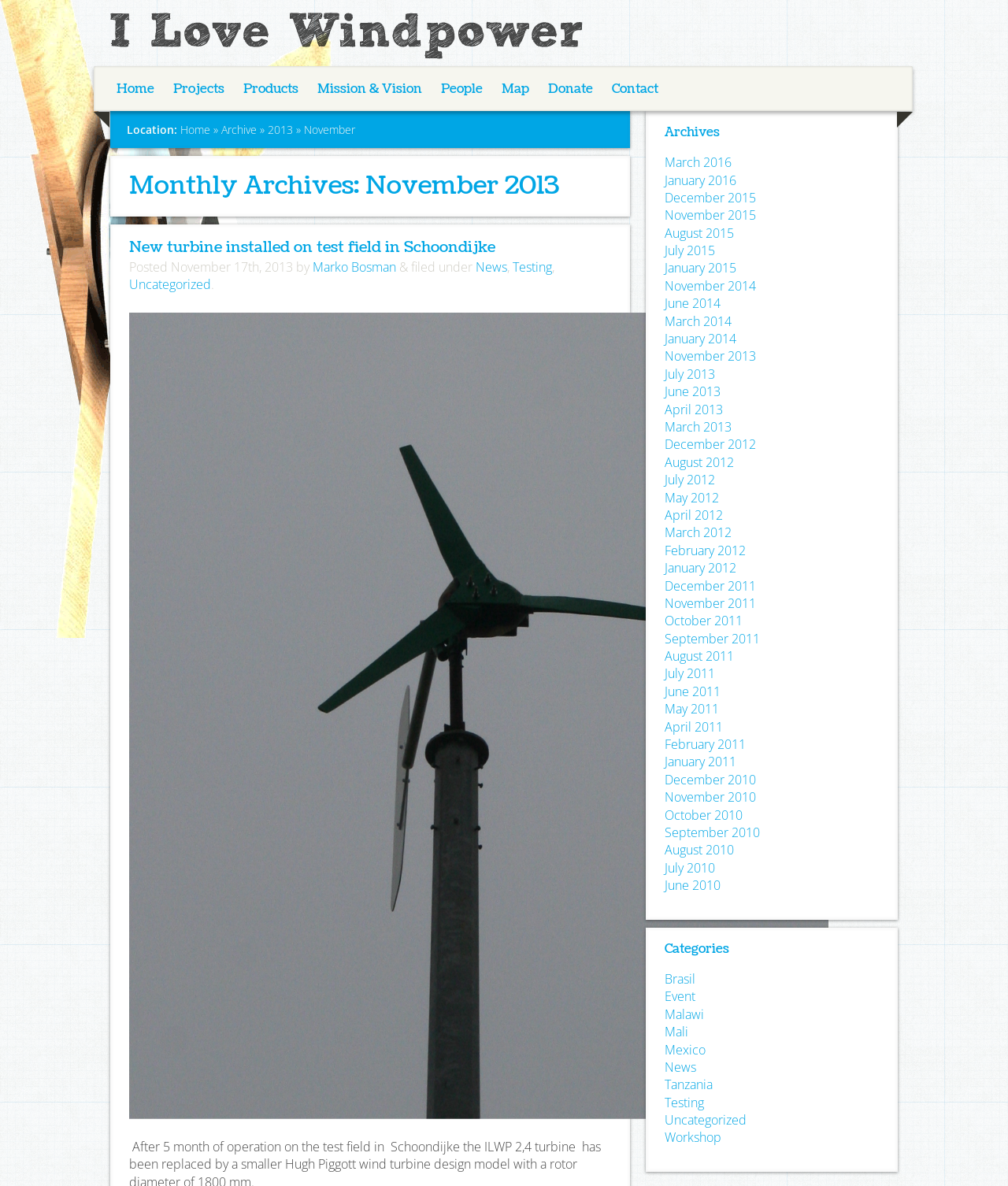Highlight the bounding box coordinates of the element that should be clicked to carry out the following instruction: "Browse the 'Archives' section". The coordinates must be given as four float numbers ranging from 0 to 1, i.e., [left, top, right, bottom].

[0.659, 0.104, 0.872, 0.119]